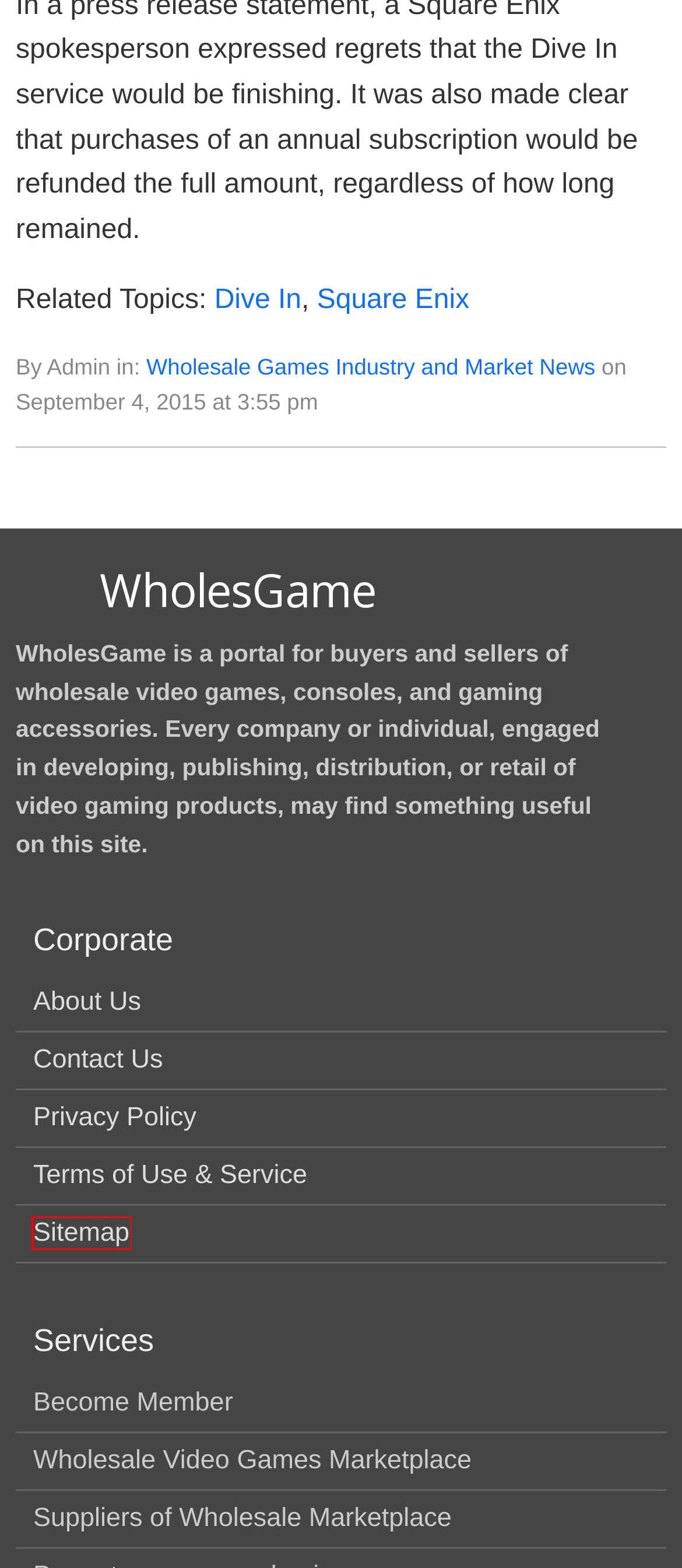You have a screenshot of a webpage where a red bounding box highlights a specific UI element. Identify the description that best matches the resulting webpage after the highlighted element is clicked. The choices are:
A. Dive In related news and articles - WholesGame
B. Square Enix related news and articles - WholesGame
C. Wholesale Video Games Price Comparison Description - WholesGame
D. Login / Logout - WholesGame
E. Privacy Policy - WholesGame
F. Wholesale Video Games Marketplace - WholesGame
G. Sitemap - WholesGame
H. Contact WholesGame

G